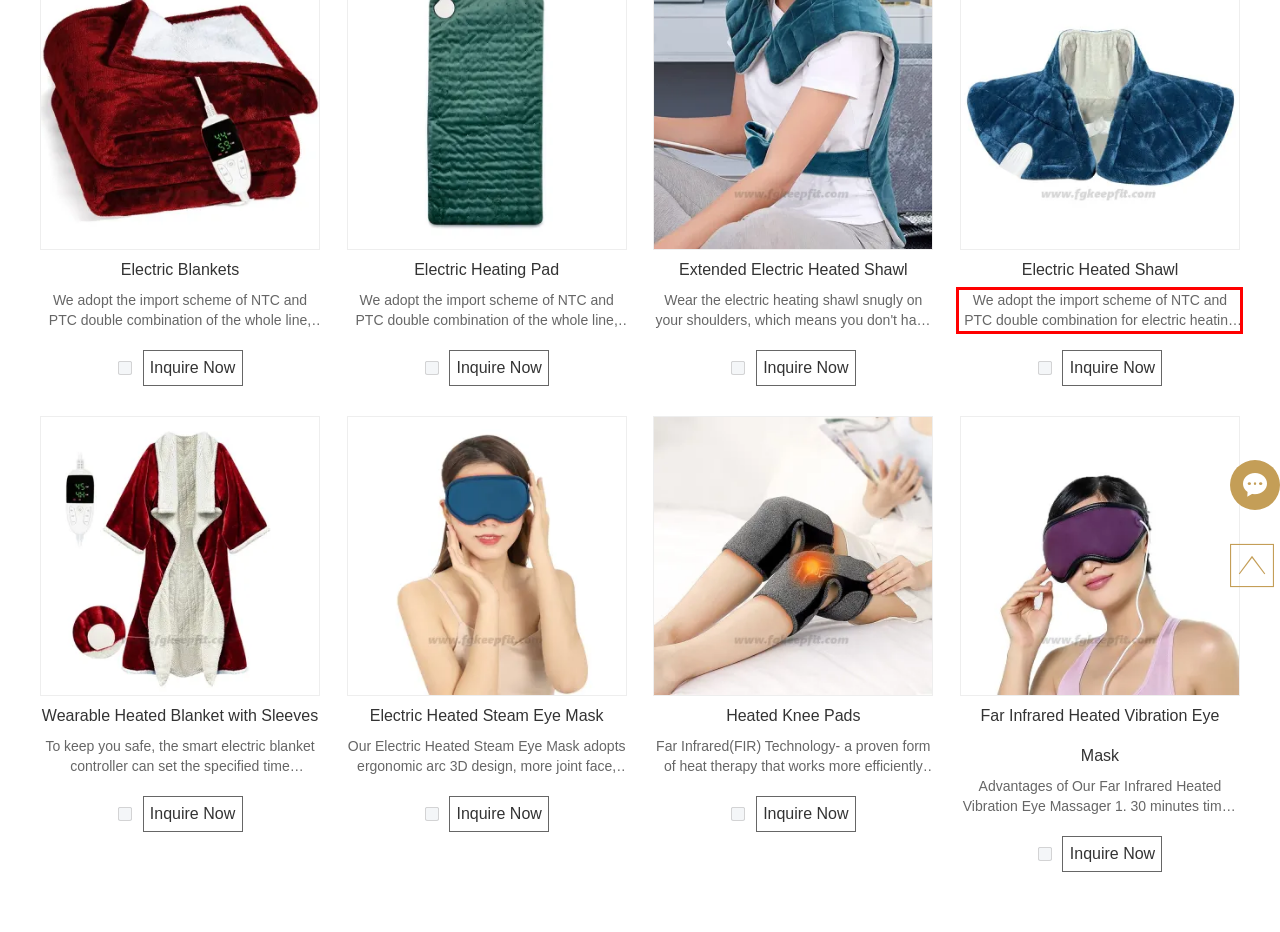Given the screenshot of the webpage, identify the red bounding box, and recognize the text content inside that red bounding box.

We adopt the import scheme of NTC and PTC double combination for electric heating shawl, which can be folded and padded in the process without worrying about overheating.